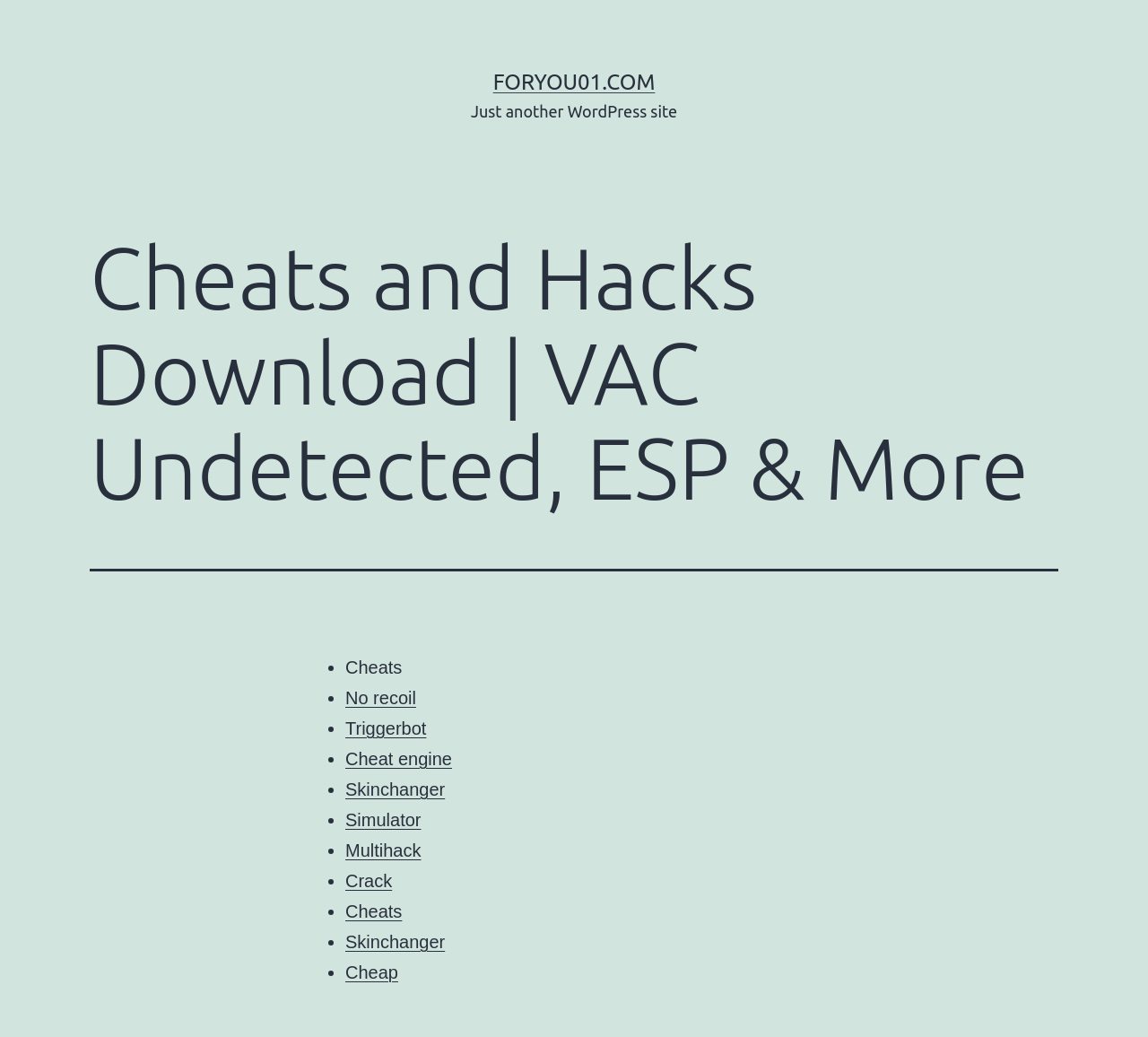Extract the bounding box coordinates of the UI element described: "alt="Transcelestial | Wireless Laser Communications"". Provide the coordinates in the format [left, top, right, bottom] with values ranging from 0 to 1.

None